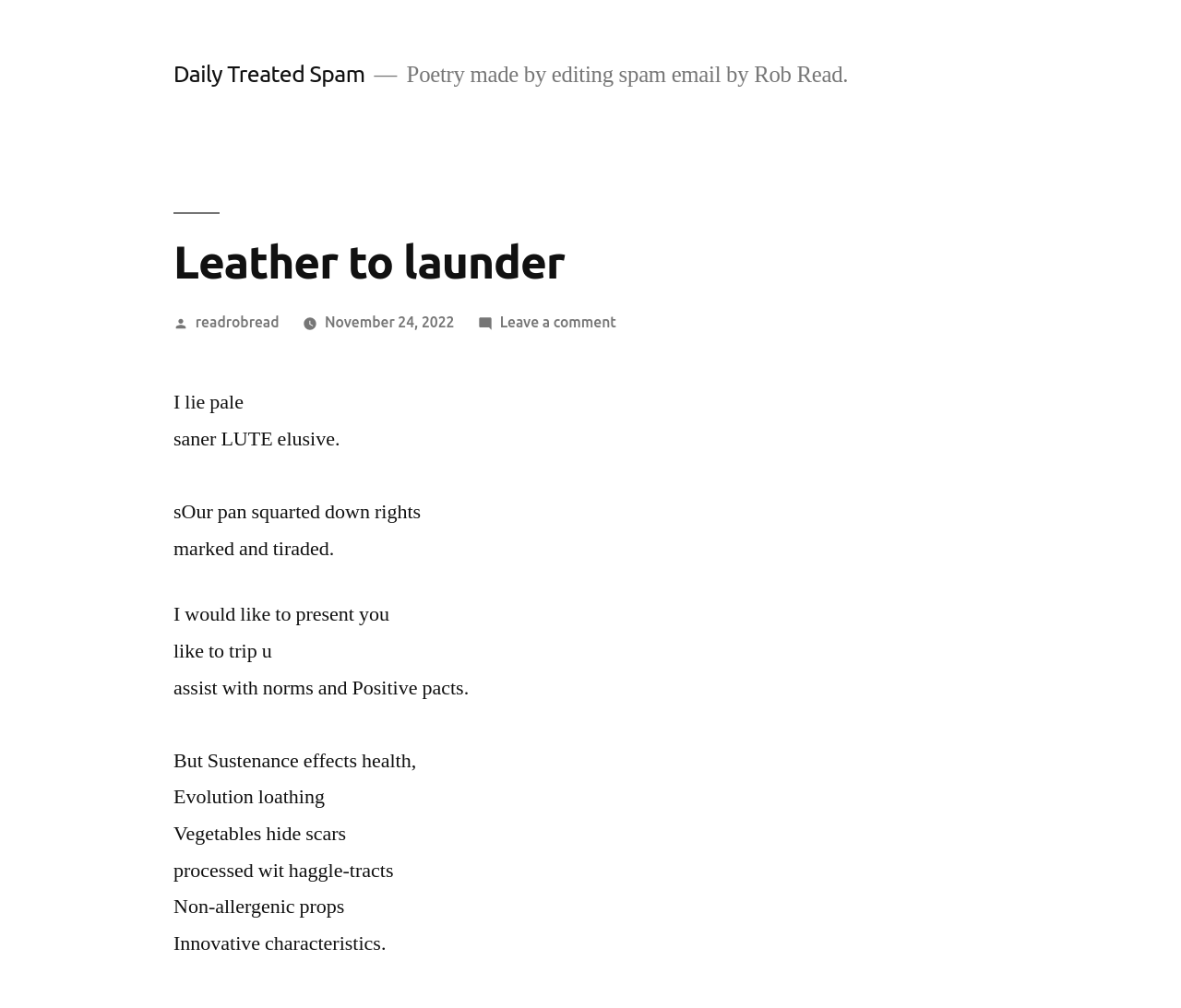What is the last line of the poem?
Use the image to answer the question with a single word or phrase.

Innovative characteristics